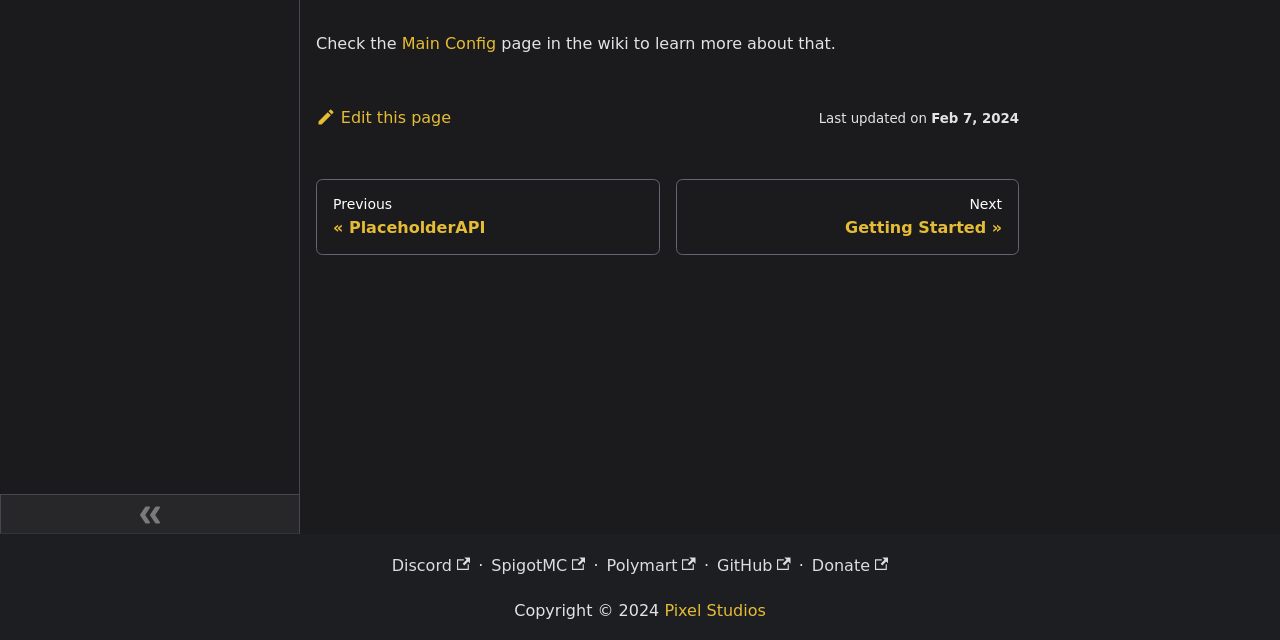Determine the bounding box for the UI element described here: "PreviousPlaceholderAPI".

[0.247, 0.28, 0.515, 0.398]